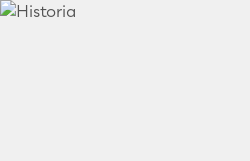Please provide a comprehensive response to the question based on the details in the image: What is the region the group focuses on?

The caption states that the group is dedicated to preserving and showcasing Polish folkloric traditions, particularly those of the Wielkopolska region, indicating that this is the region they focus on.